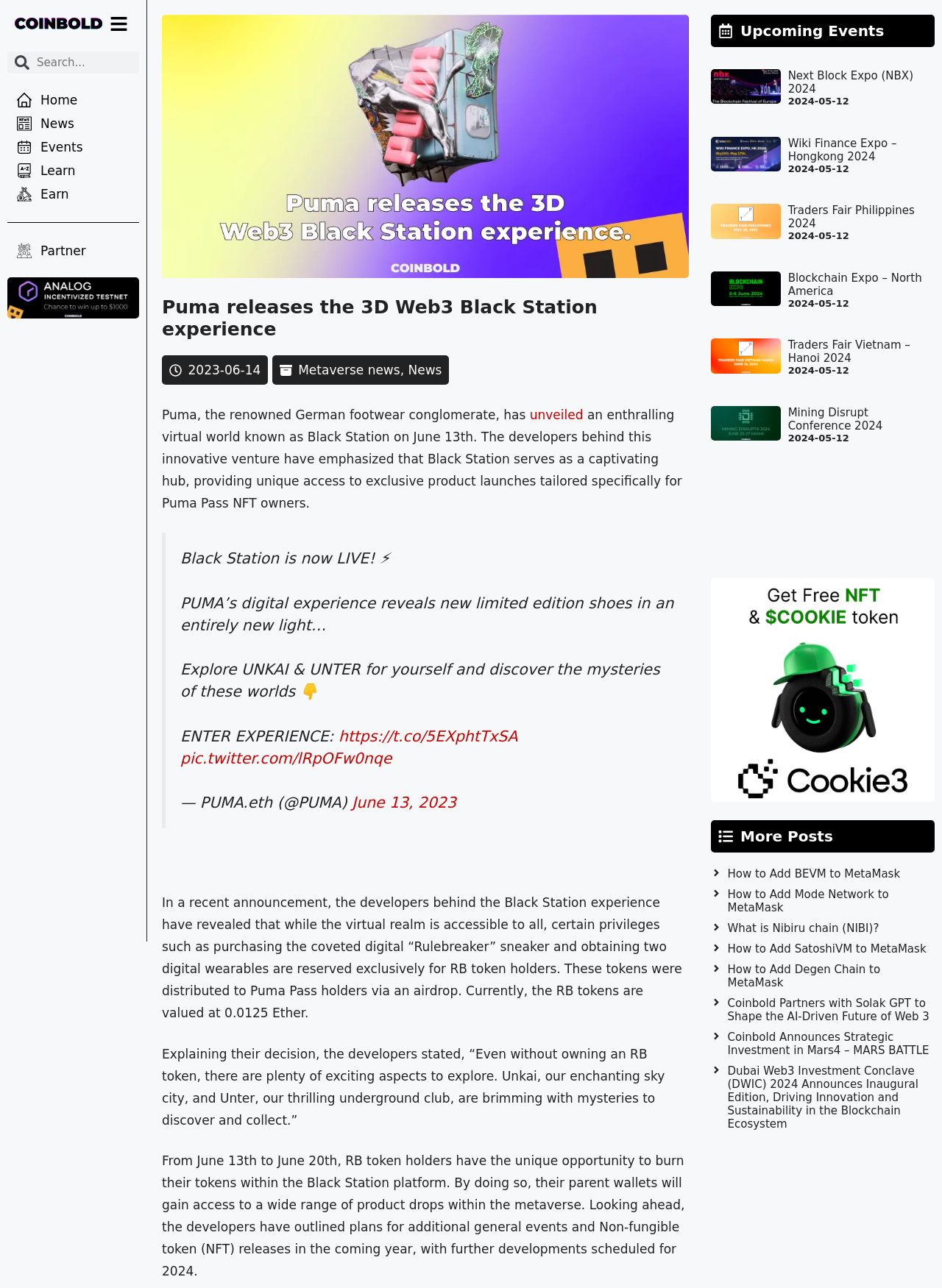Give a concise answer of one word or phrase to the question: 
What is the name of the sky city in Black Station?

Unkai